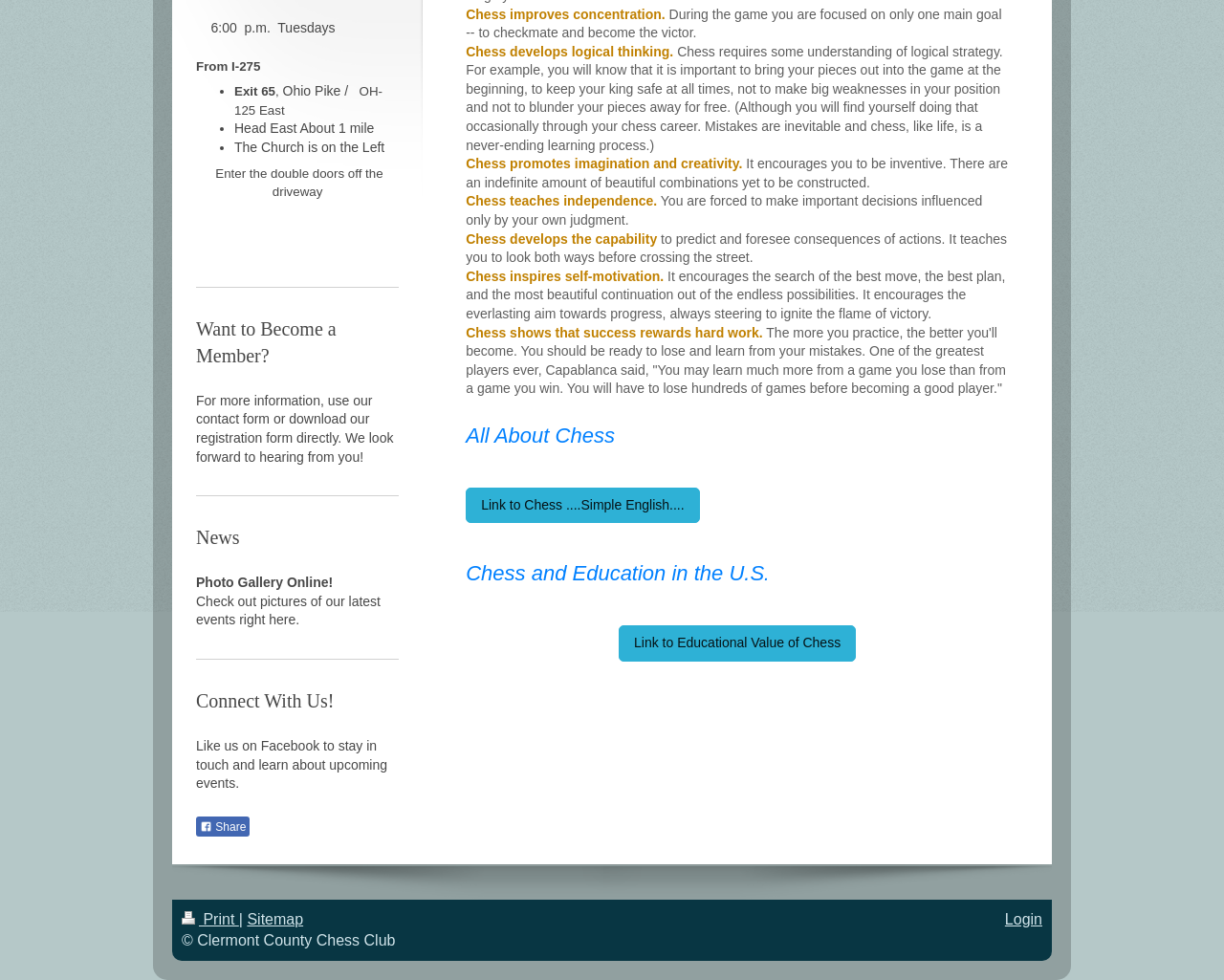Using the provided description Sitemap, find the bounding box coordinates for the UI element. Provide the coordinates in (top-left x, top-left y, bottom-right x, bottom-right y) format, ensuring all values are between 0 and 1.

[0.202, 0.929, 0.248, 0.946]